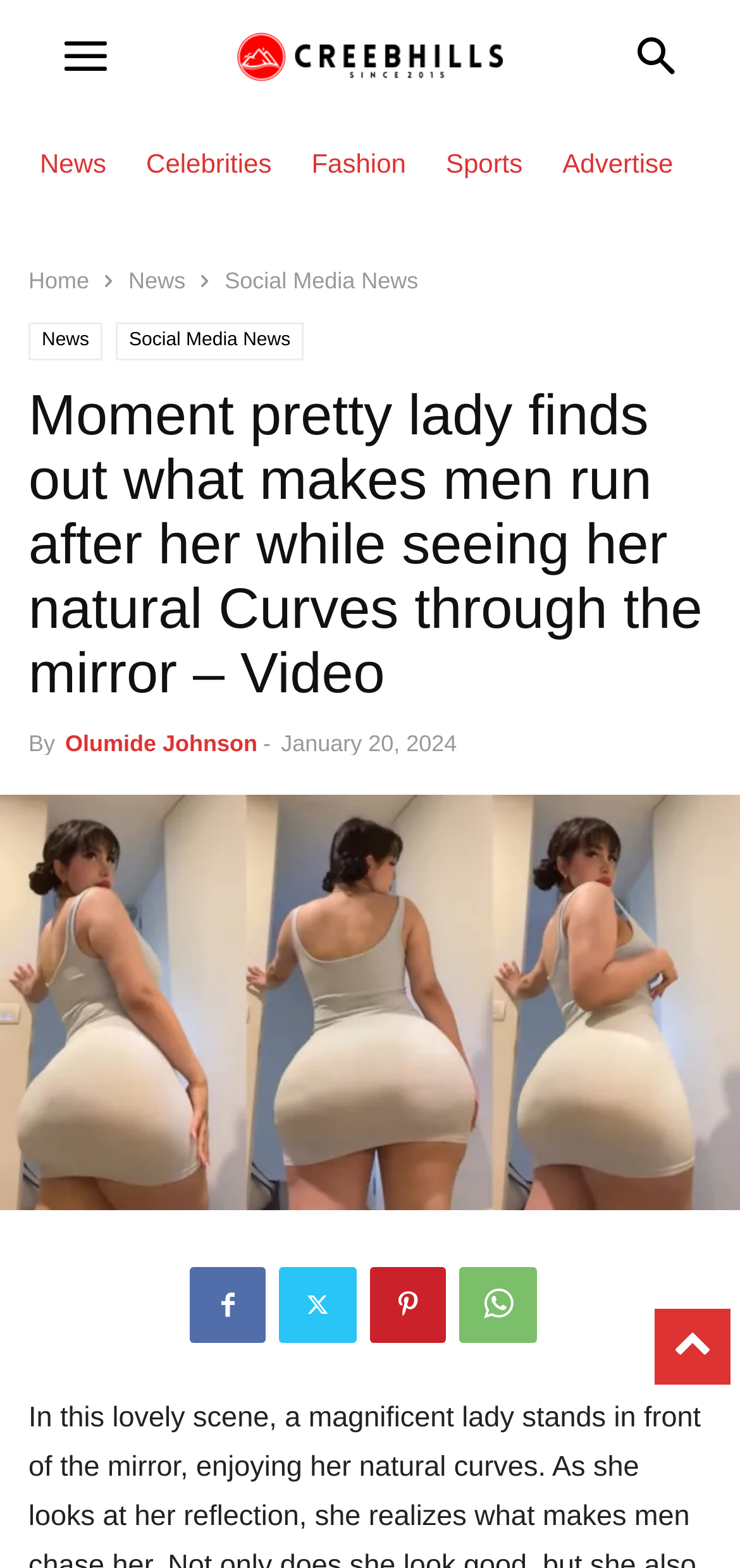Write an exhaustive caption that covers the webpage's main aspects.

This webpage appears to be a news article or blog post. At the top, there are several links to different categories, including "News", "Celebrities", "Fashion", "Sports", and "Advertise", which are aligned horizontally across the page. Below these links, there is a prominent header that displays the title of the article, "Moment pretty lady finds out what makes men run after her while seeing her natural Curves through the mirror – Video".

To the right of the title, there is a section with the author's name, "Olumide Johnson", and the date of publication, "January 20, 2024". Below this section, there is a large image that takes up most of the page, which appears to be the main content of the article.

At the bottom of the page, there are several social media links, represented by icons, which allow users to share the article on various platforms. There is also a horizontal link at the very bottom of the page, which may lead to more content or related articles.

On the left side of the page, there are additional links to "Home", "News", and "Social Media News", which are stacked vertically.